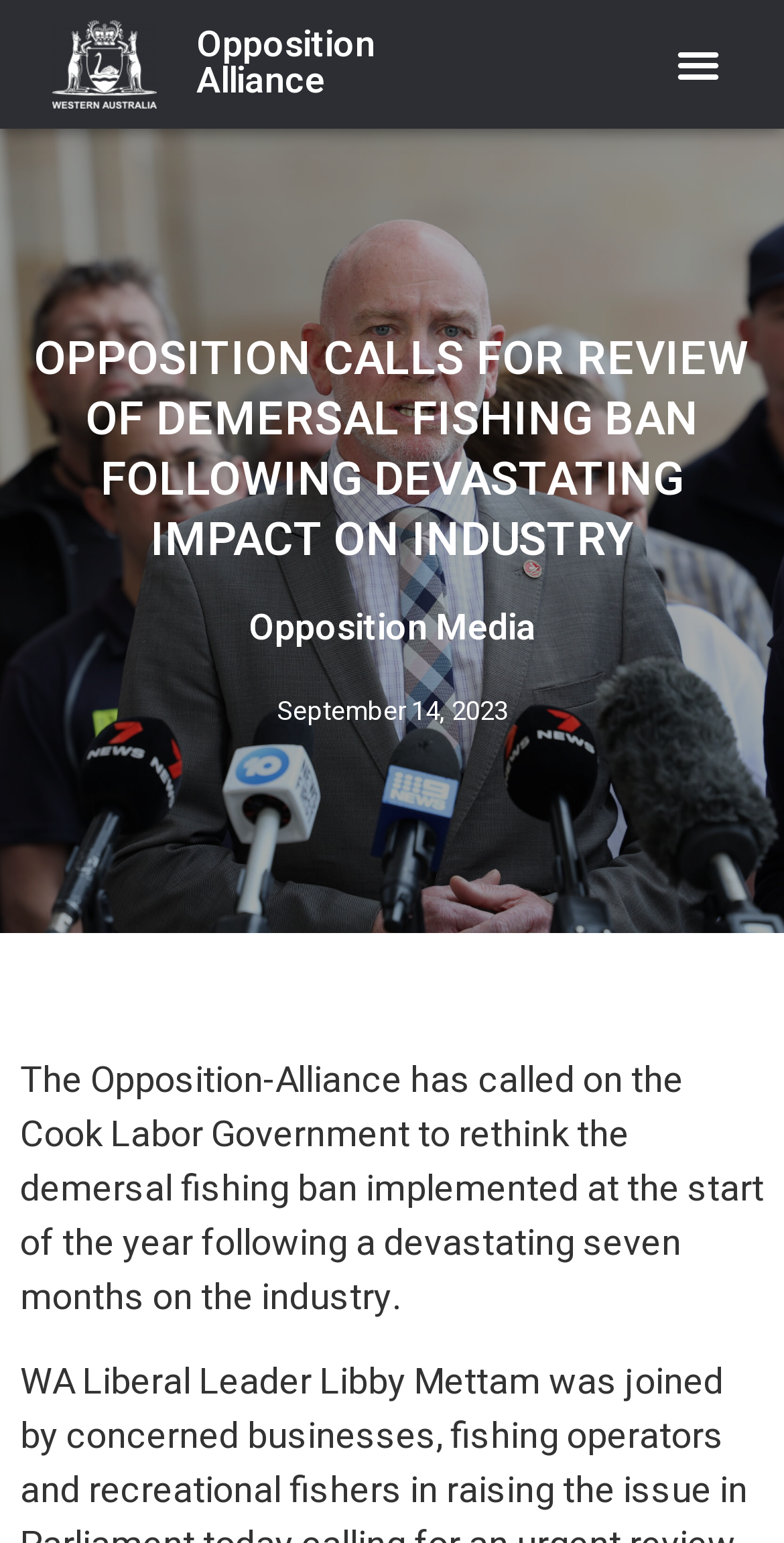When was the article published? Based on the screenshot, please respond with a single word or phrase.

September 14, 2023